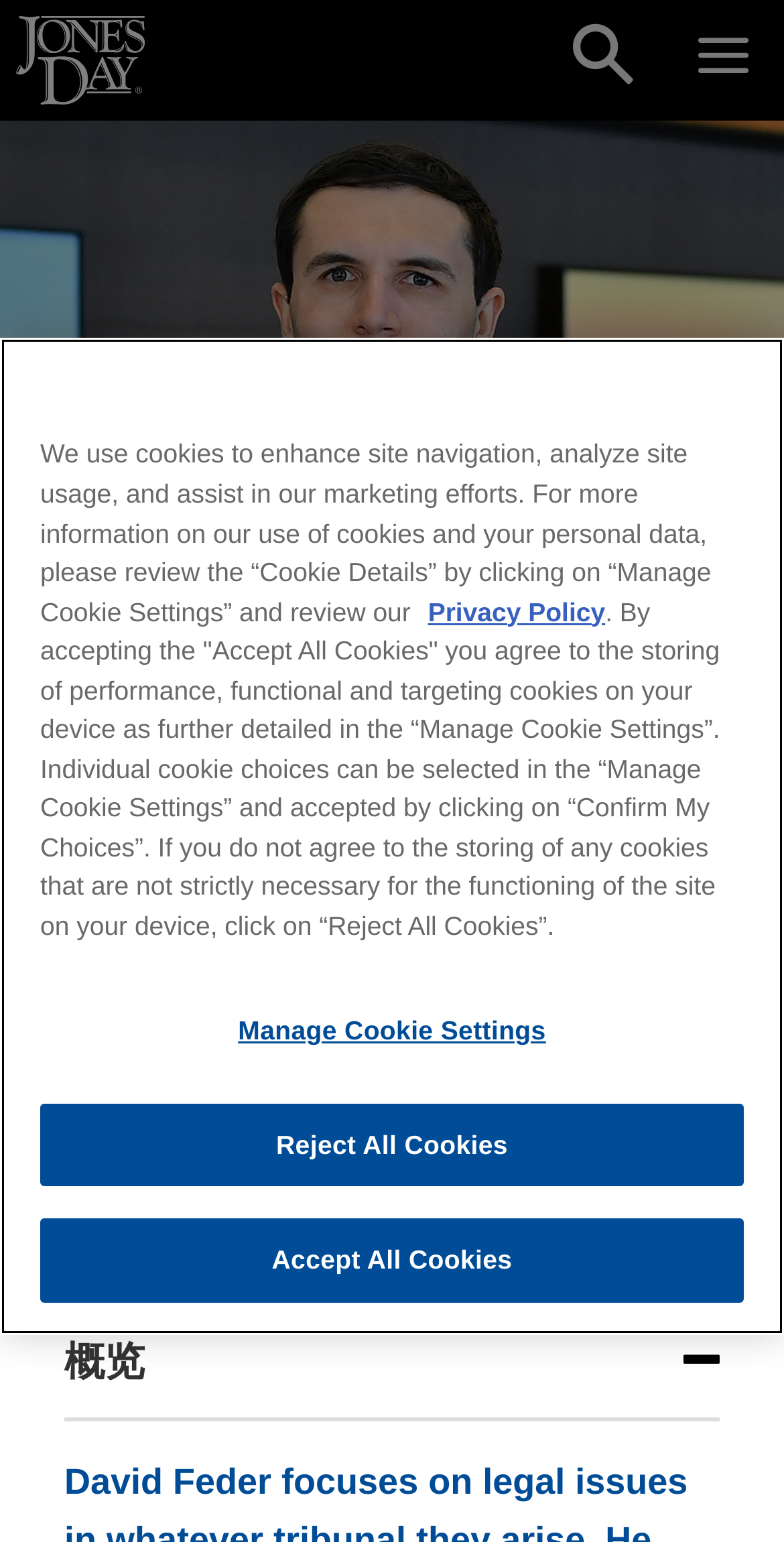Identify the coordinates of the bounding box for the element that must be clicked to accomplish the instruction: "contact David J. Feder via phone".

[0.237, 0.6, 0.278, 0.622]